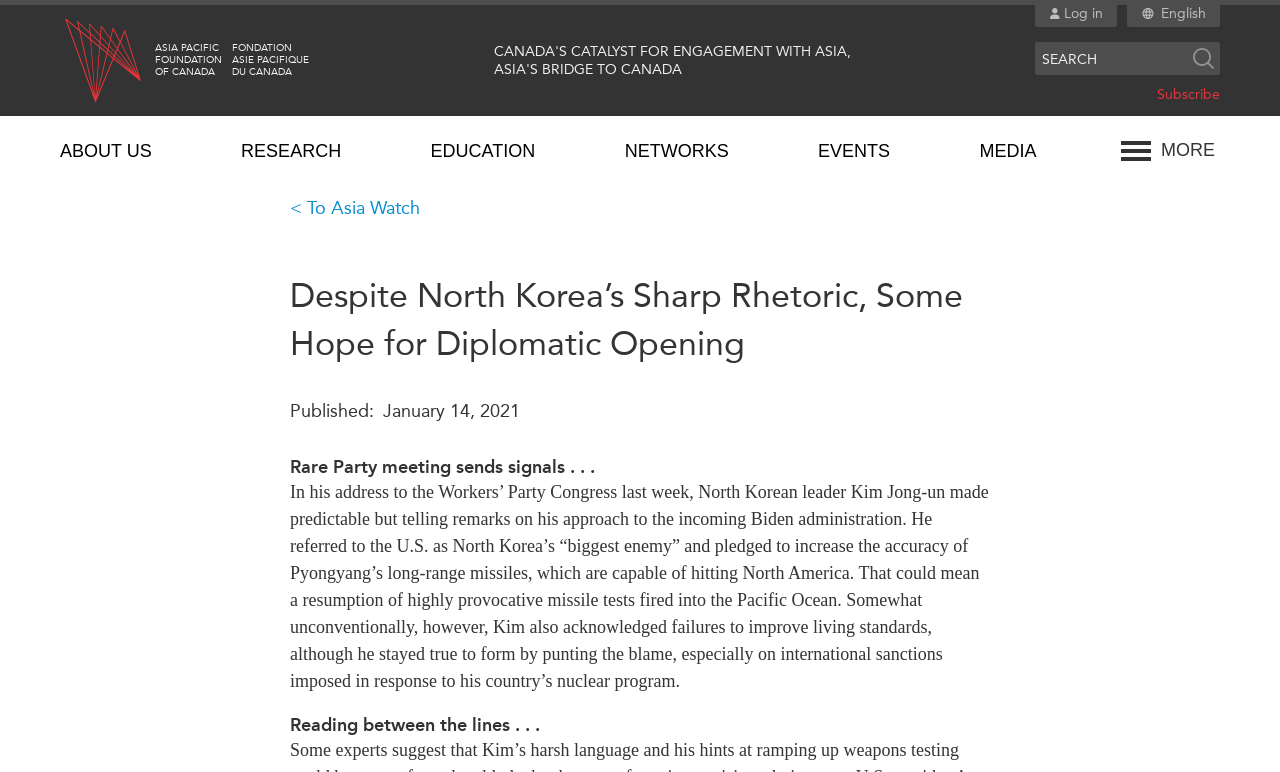What are the main categories on the website? Examine the screenshot and reply using just one word or a brief phrase.

About Us, Research, Education, Networks, Events, Media